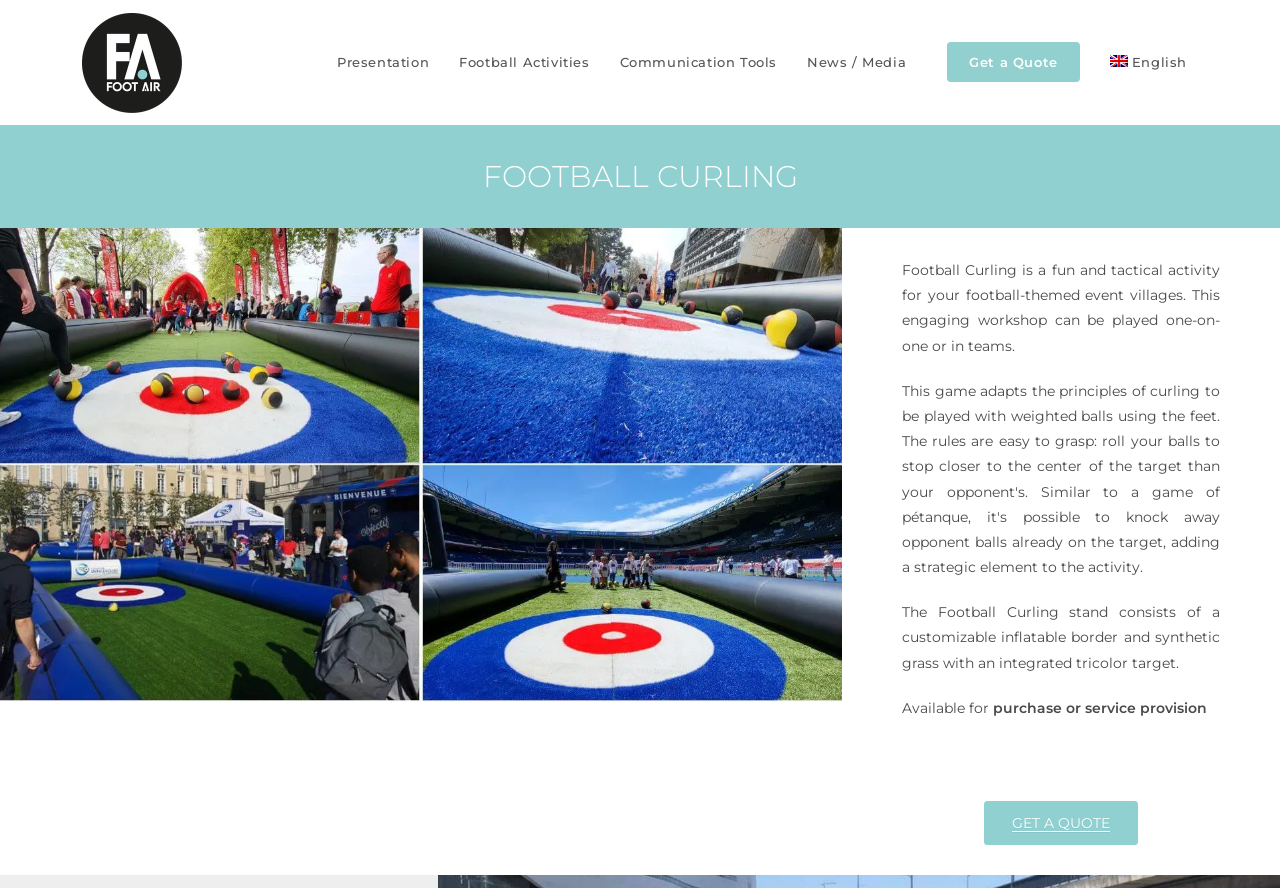Using the details from the image, please elaborate on the following question: What is the main activity presented on this webpage?

Based on the webpage content, the main activity presented is Football Curling, which is a fun and tactical activity for football-themed events.